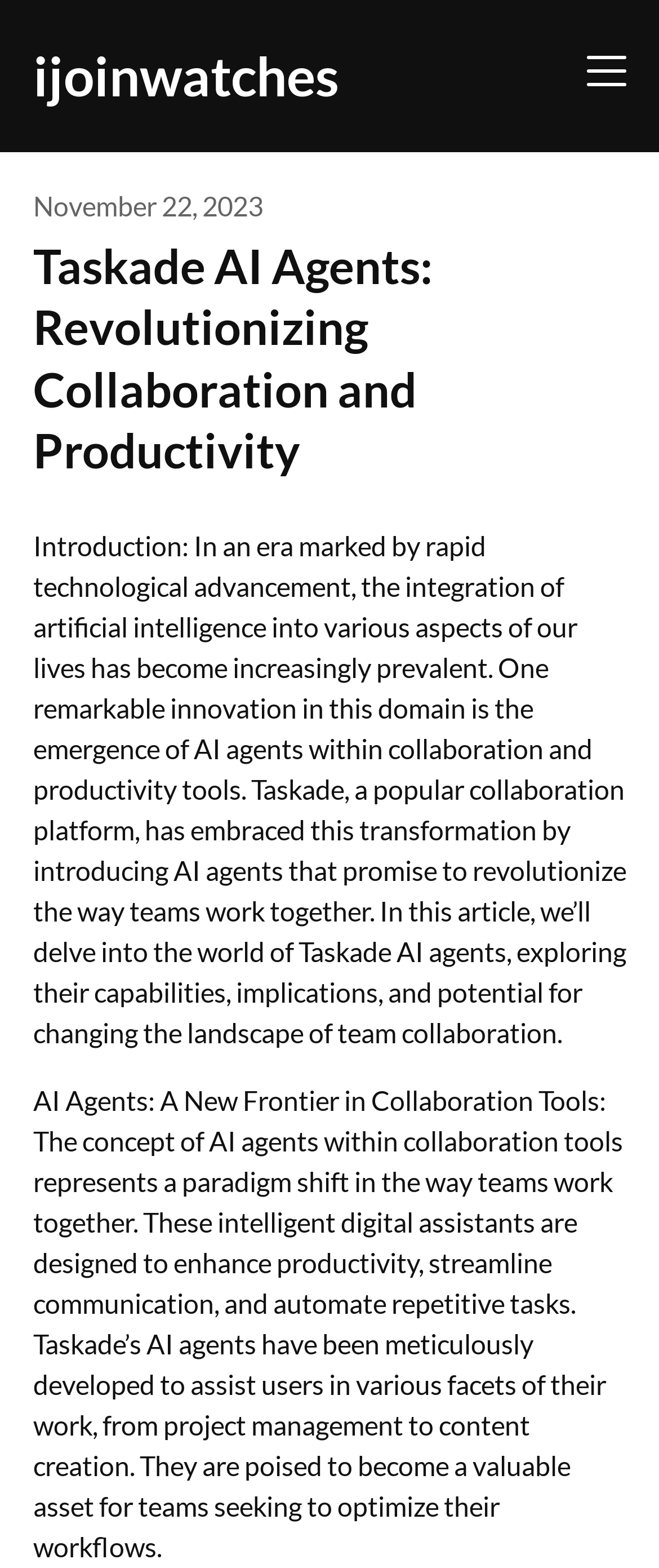Summarize the contents and layout of the webpage in detail.

The webpage appears to be an article about Taskade AI Agents and their impact on team collaboration and productivity. At the top left of the page, there is a link labeled "ijoinwatches". On the top right, there is another link with no label, accompanied by a small image. 

Below these links, there is a header section that spans the entire width of the page. Within this section, there is a link displaying the date "November 22, 2023", and a heading that reads "Taskade AI Agents: Revolutionizing Collaboration and Productivity". 

The main content of the article is divided into two paragraphs. The first paragraph introduces the concept of AI agents in collaboration and productivity tools, highlighting their potential to revolutionize team collaboration. The second paragraph delves deeper into the capabilities and implications of Taskade's AI agents, explaining how they can enhance productivity, streamline communication, and automate tasks.